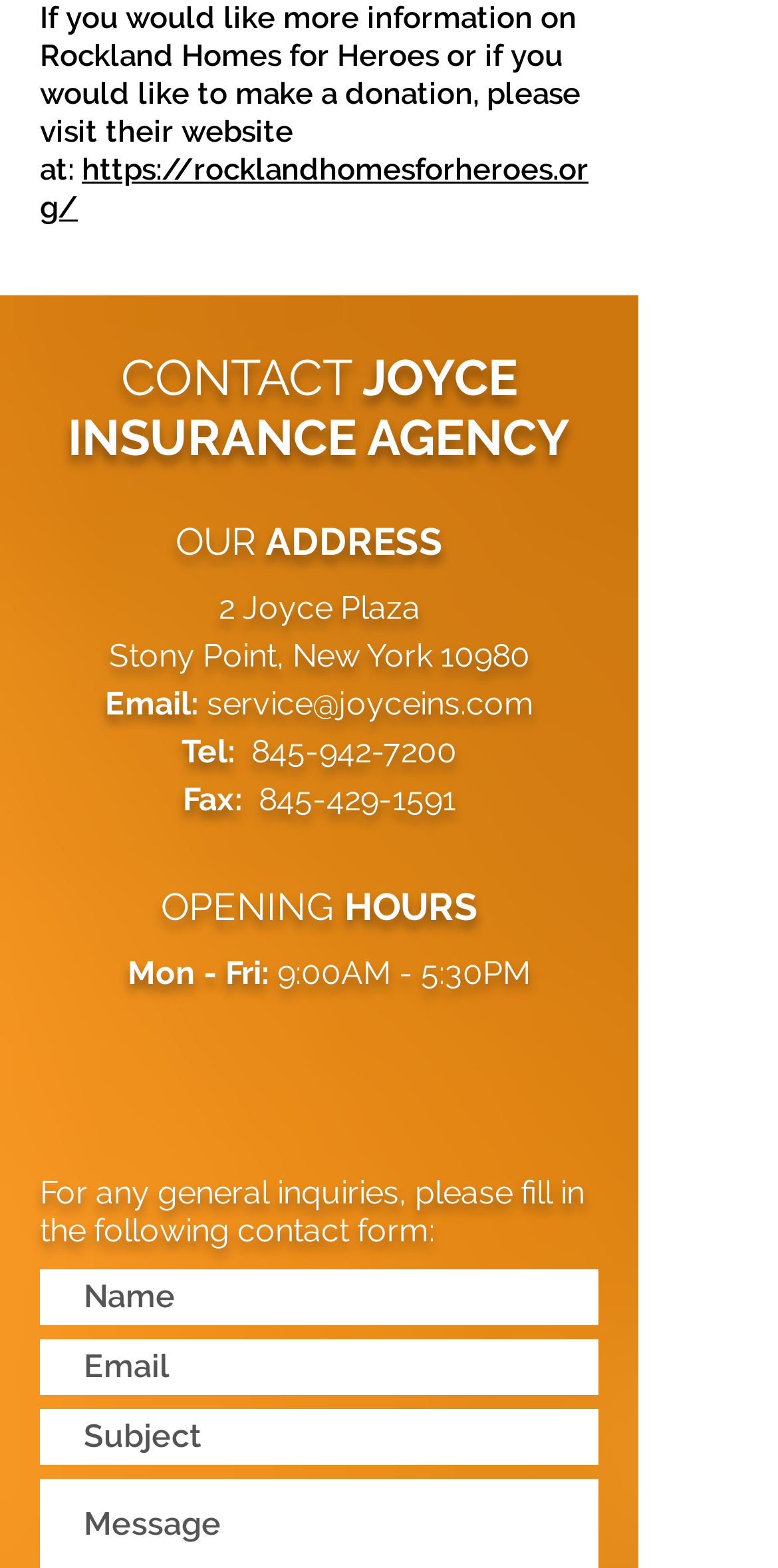Give the bounding box coordinates for the element described as: "845-942-7200".

[0.323, 0.467, 0.587, 0.491]